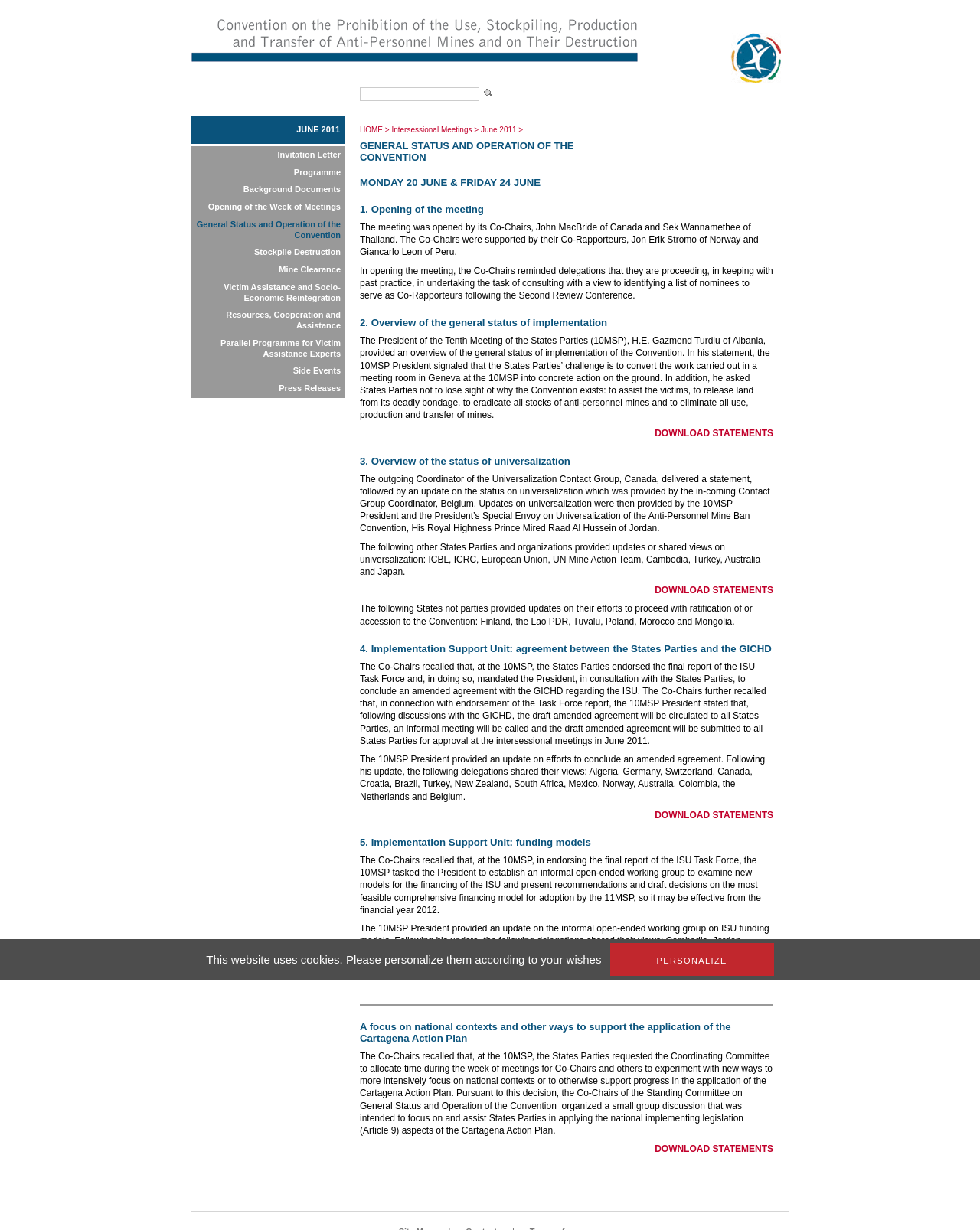Locate the bounding box of the user interface element based on this description: "Resources, Cooperation and Assistance".

[0.195, 0.249, 0.352, 0.272]